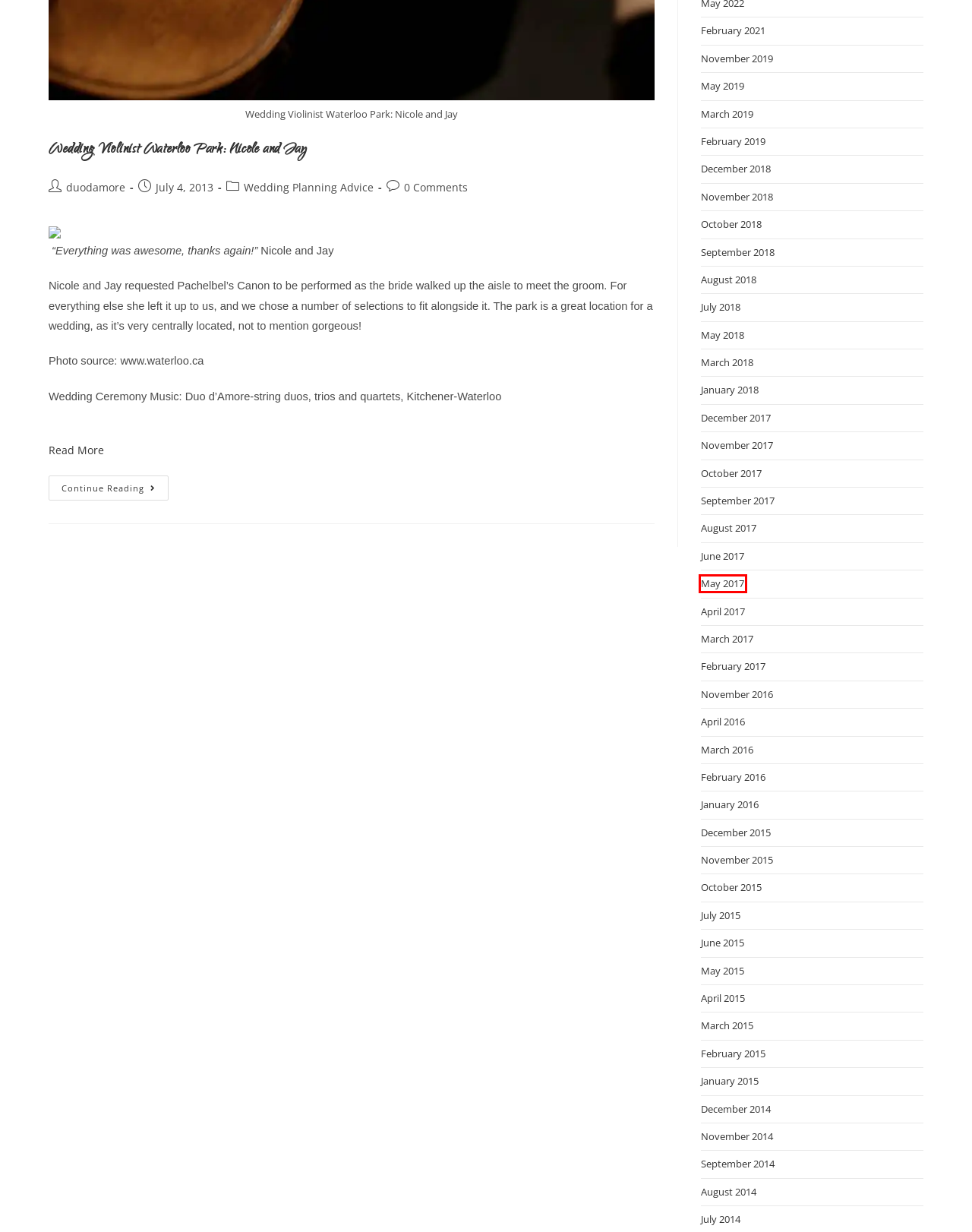With the provided webpage screenshot containing a red bounding box around a UI element, determine which description best matches the new webpage that appears after clicking the selected element. The choices are:
A. Wedding Planning Advice Archives - Duo d'Amore
B. June 2017 - Duo d'Amore
C. May 2017 - Duo d'Amore
D. April 2016 - Duo d'Amore
E. February 2019 - Duo d'Amore
F. November 2019 - Duo d'Amore
G. May 2019 - Duo d'Amore
H. February 2021 - Duo d'Amore

C